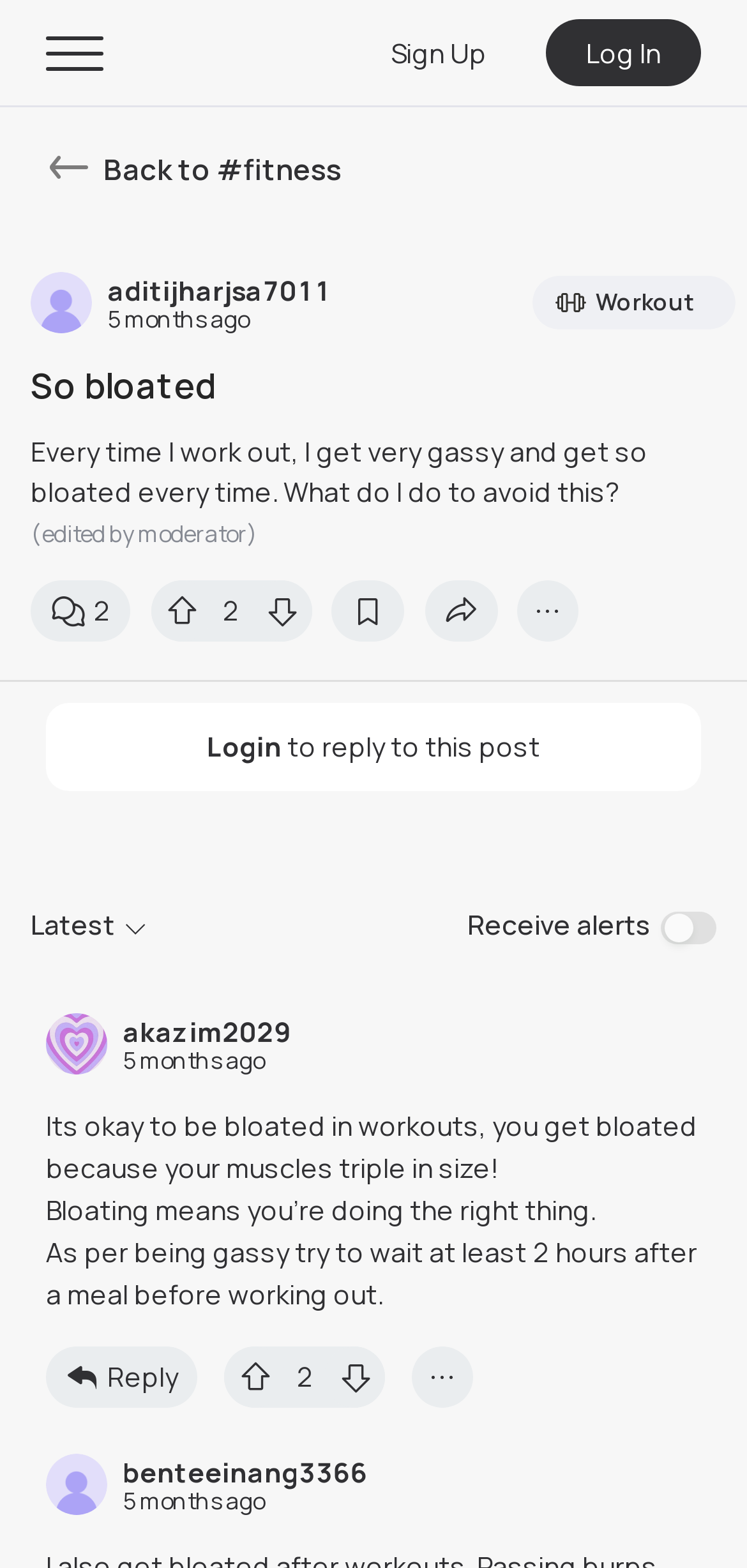Find and specify the bounding box coordinates that correspond to the clickable region for the instruction: "Click on the 'Home' link".

[0.062, 0.155, 0.733, 0.204]